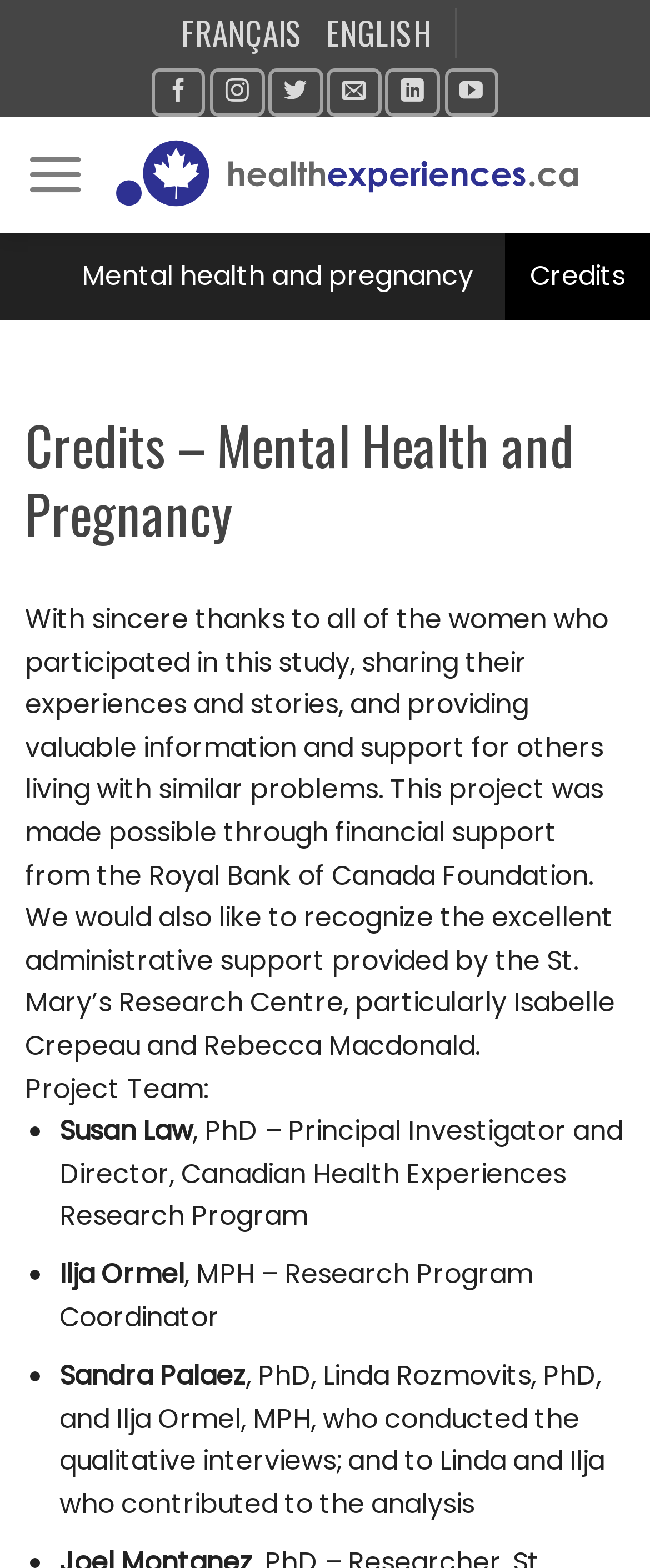Please locate the bounding box coordinates of the element that should be clicked to complete the given instruction: "Open the menu".

[0.038, 0.078, 0.132, 0.146]